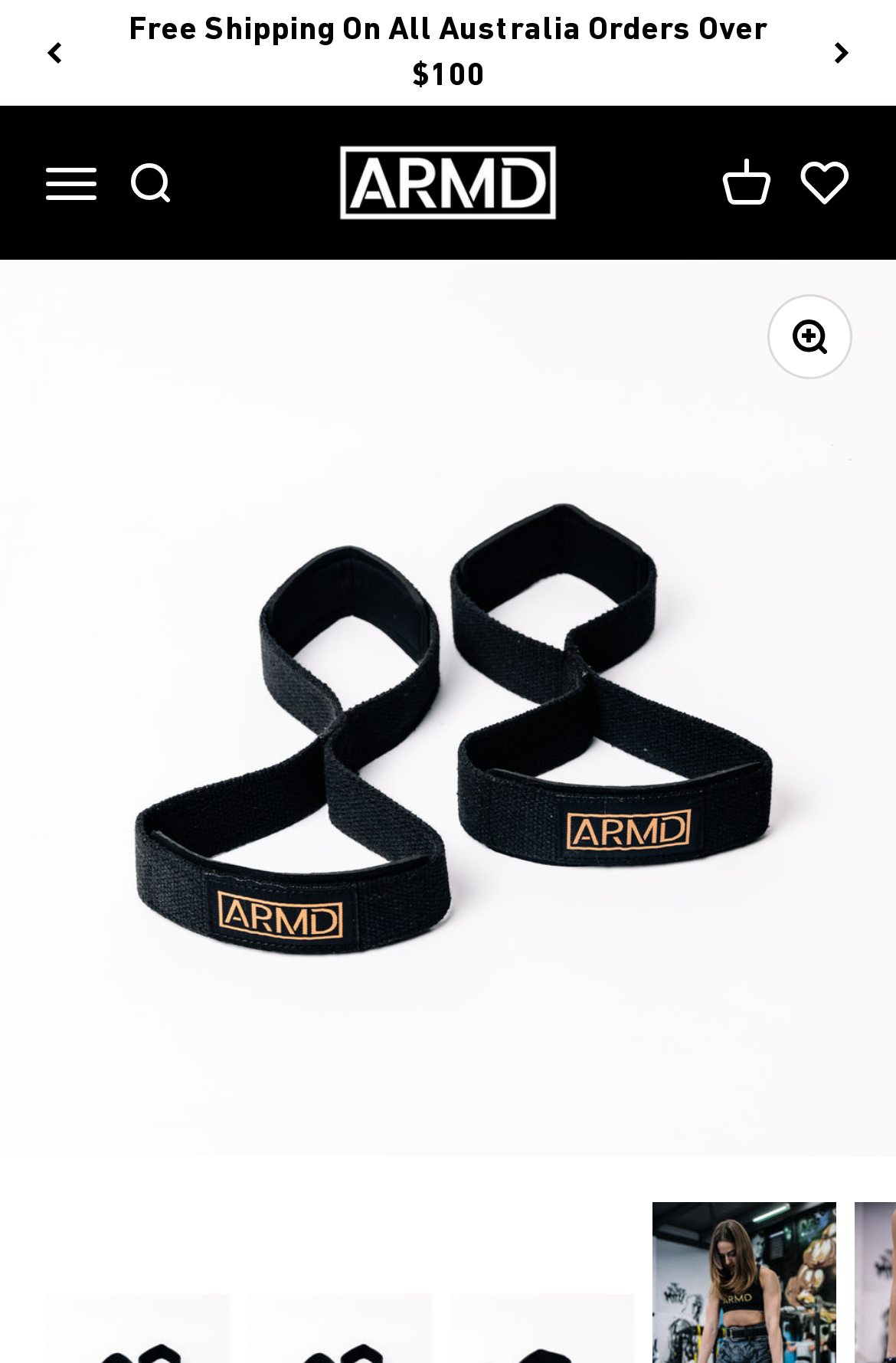Provide the bounding box coordinates of the HTML element this sentence describes: "Zoom". The bounding box coordinates consist of four float numbers between 0 and 1, i.e., [left, top, right, bottom].

[0.859, 0.218, 0.949, 0.277]